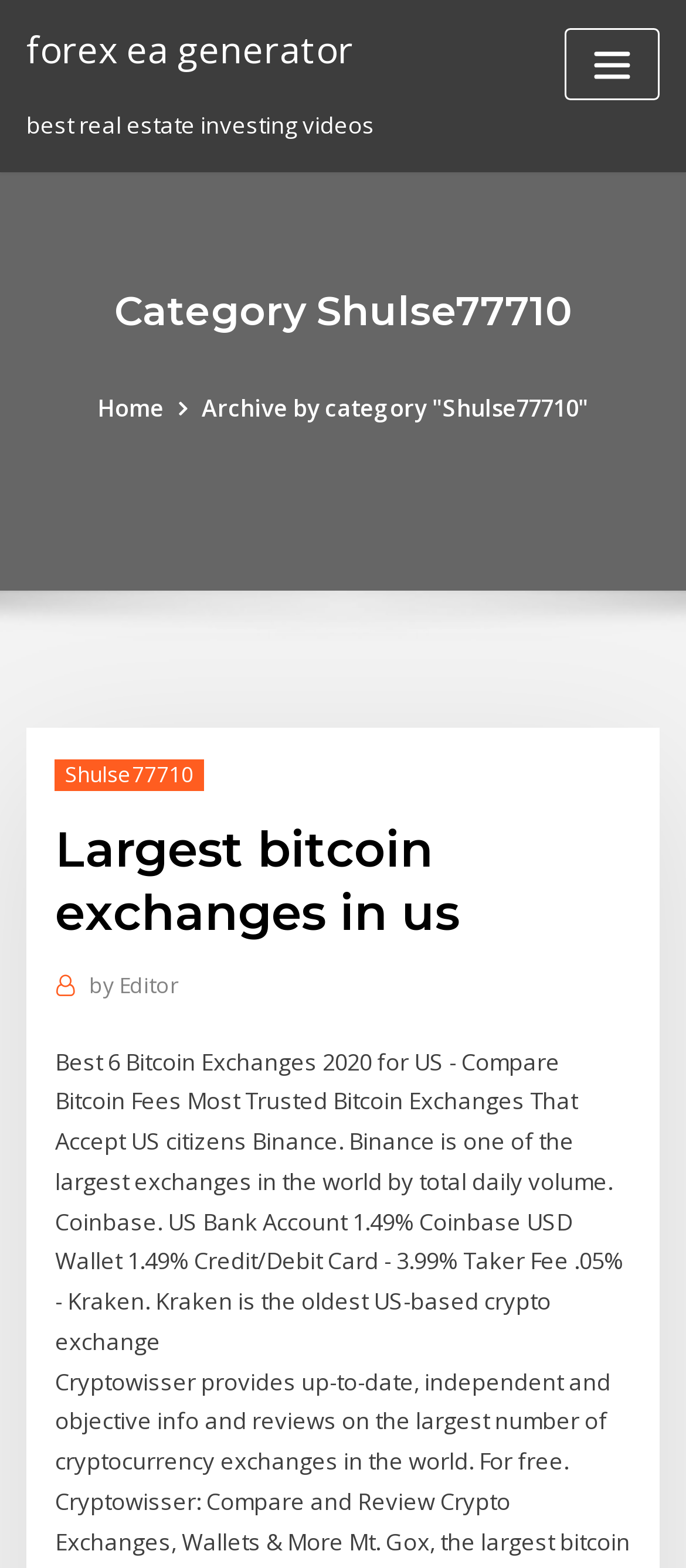Identify the bounding box of the HTML element described here: "Home". Provide the coordinates as four float numbers between 0 and 1: [left, top, right, bottom].

[0.142, 0.25, 0.239, 0.27]